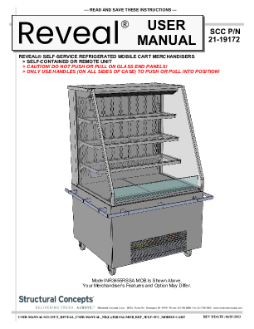What is the product part number?
Please respond to the question with a detailed and well-explained answer.

The product part number is displayed next to the title, which is 'SCC P/N 21-19172'. This part number is likely used to identify the specific product and its corresponding manual.